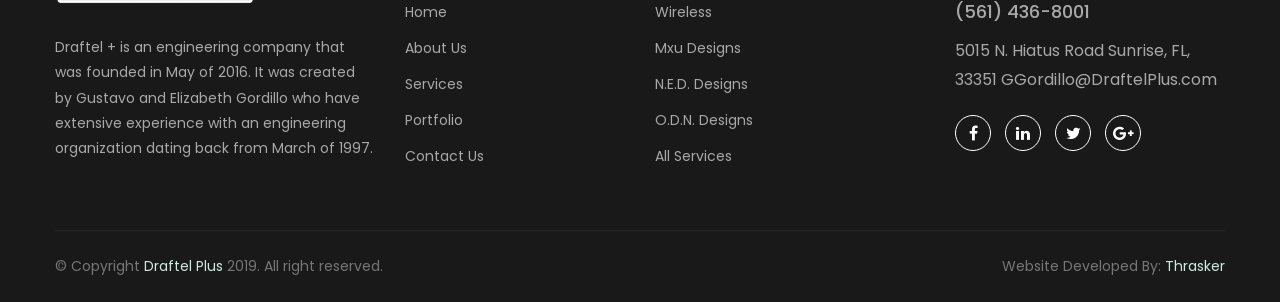Using the format (top-left x, top-left y, bottom-right x, bottom-right y), provide the bounding box coordinates for the described UI element. All values should be floating point numbers between 0 and 1: O.D.N. Designs

[0.512, 0.365, 0.588, 0.431]